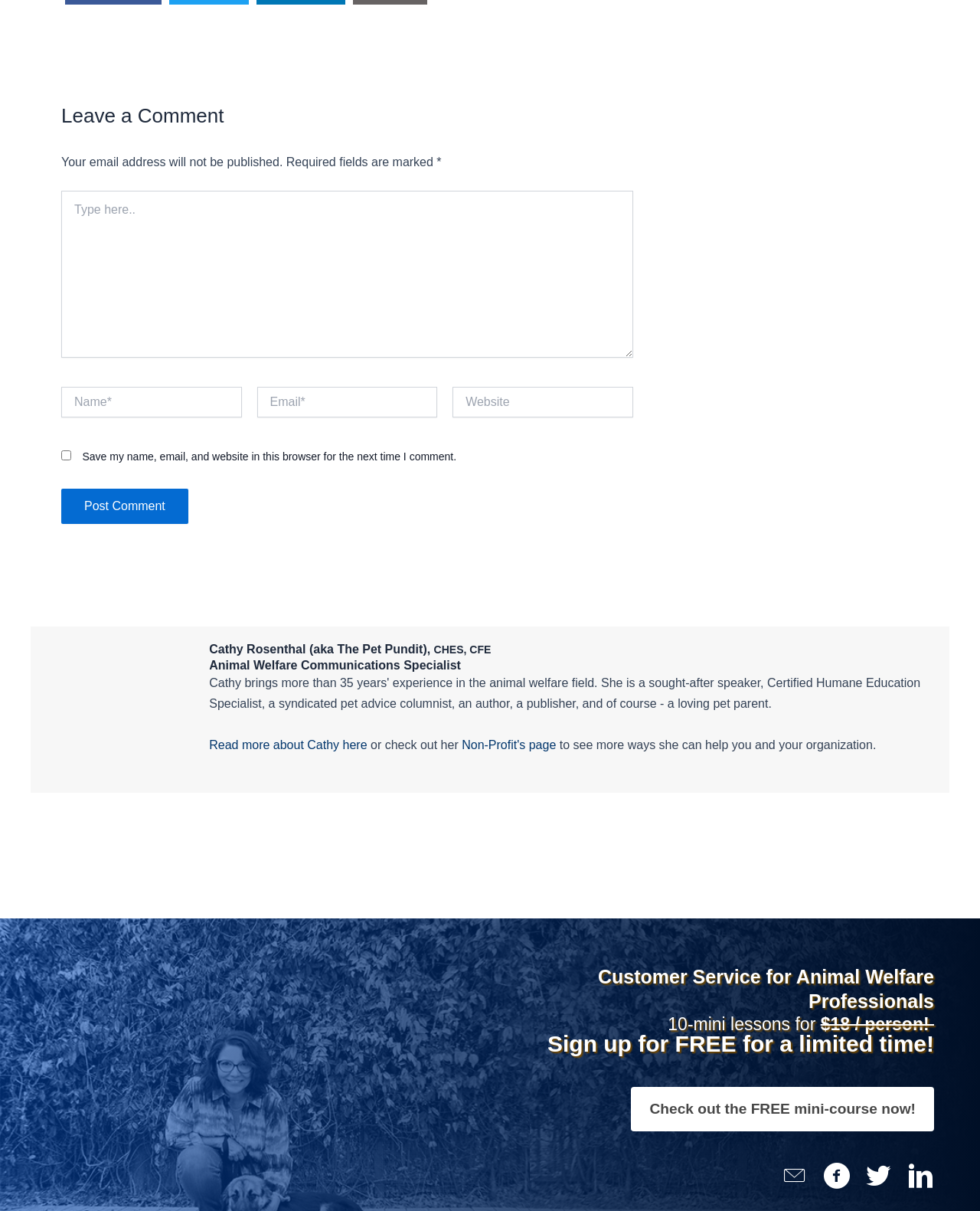Answer the question below with a single word or a brief phrase: 
What is the cost of the mini lessons?

$18 / person